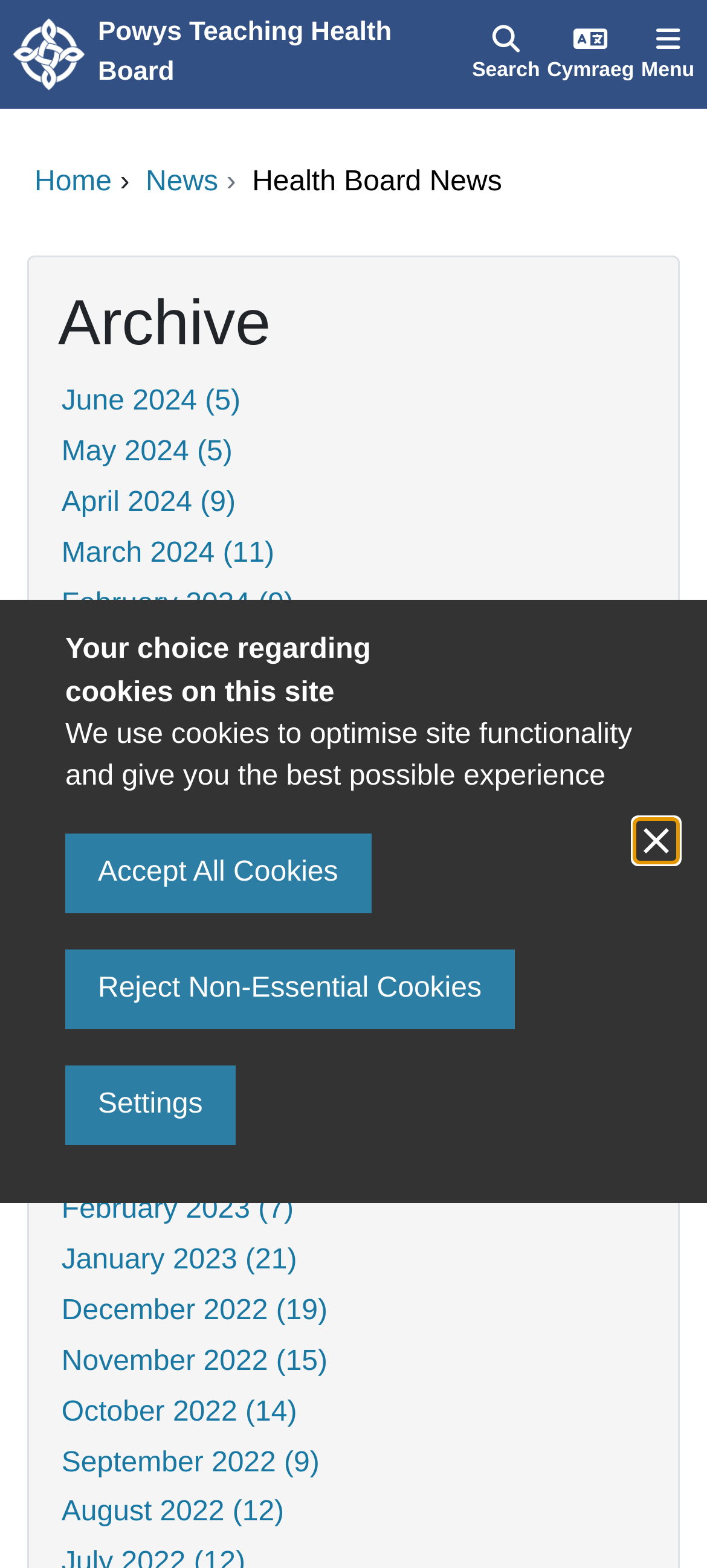Based on the image, please respond to the question with as much detail as possible:
What language option is available besides English?

I can see a button labeled 'Cymraeg' at the top right corner of the webpage, which is likely a language option. Since Cymraeg is the Welsh language, it suggests that the website offers a Welsh language option besides English.